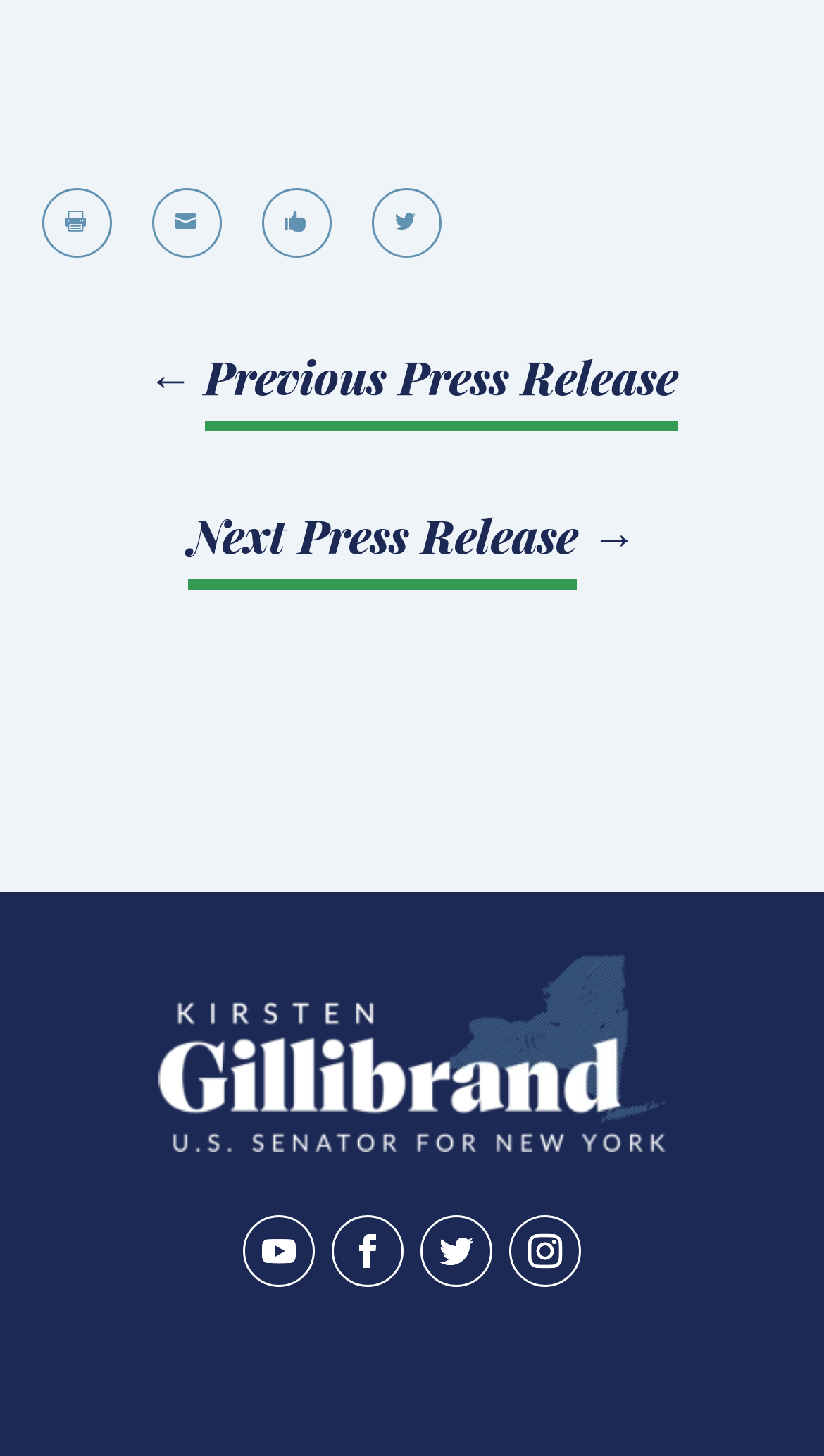Could you highlight the region that needs to be clicked to execute the instruction: "Click the link with the icon ''"?

[0.403, 0.835, 0.49, 0.884]